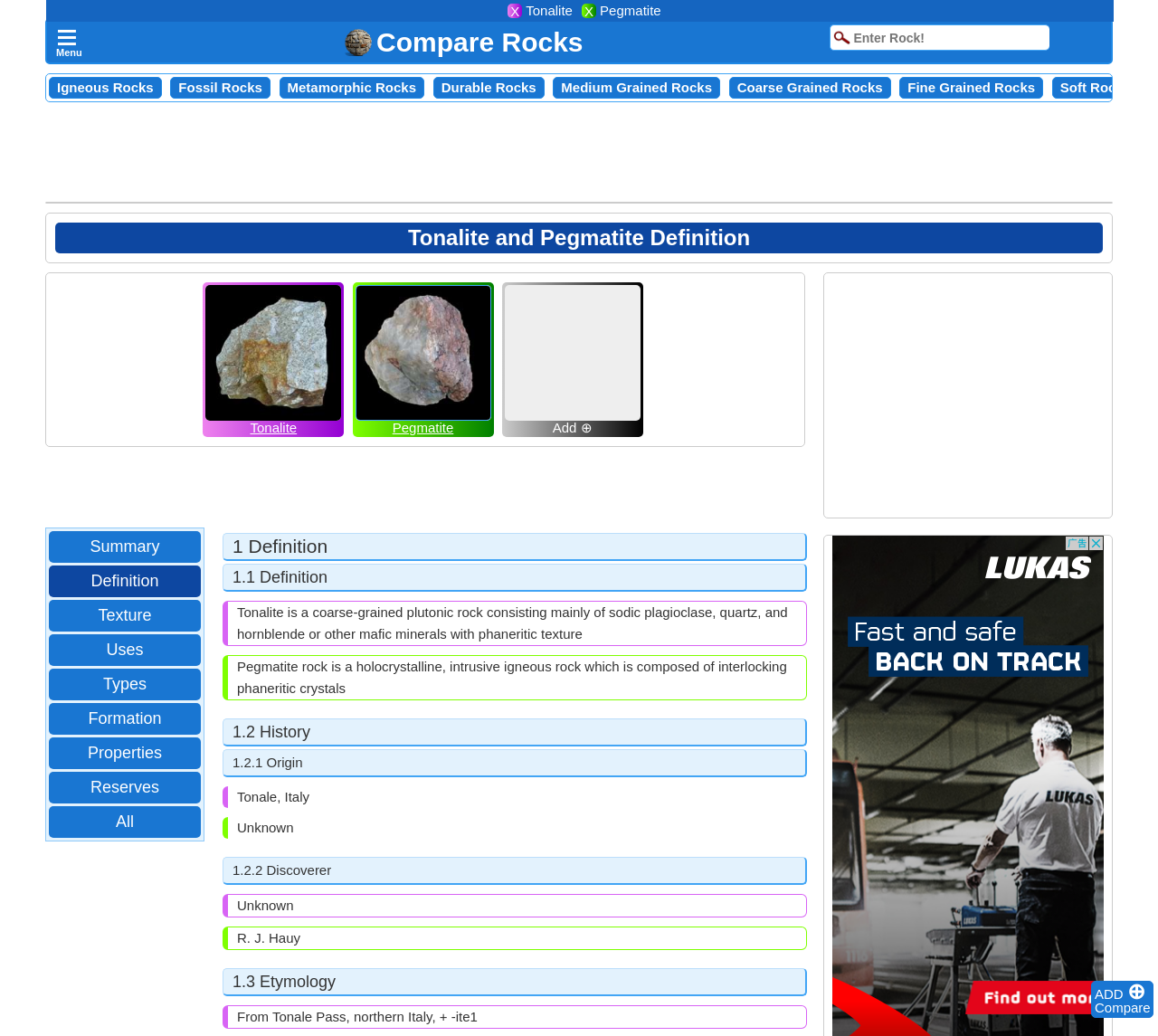Highlight the bounding box of the UI element that corresponds to this description: "Coarse Grained Rocks".

[0.636, 0.077, 0.762, 0.092]